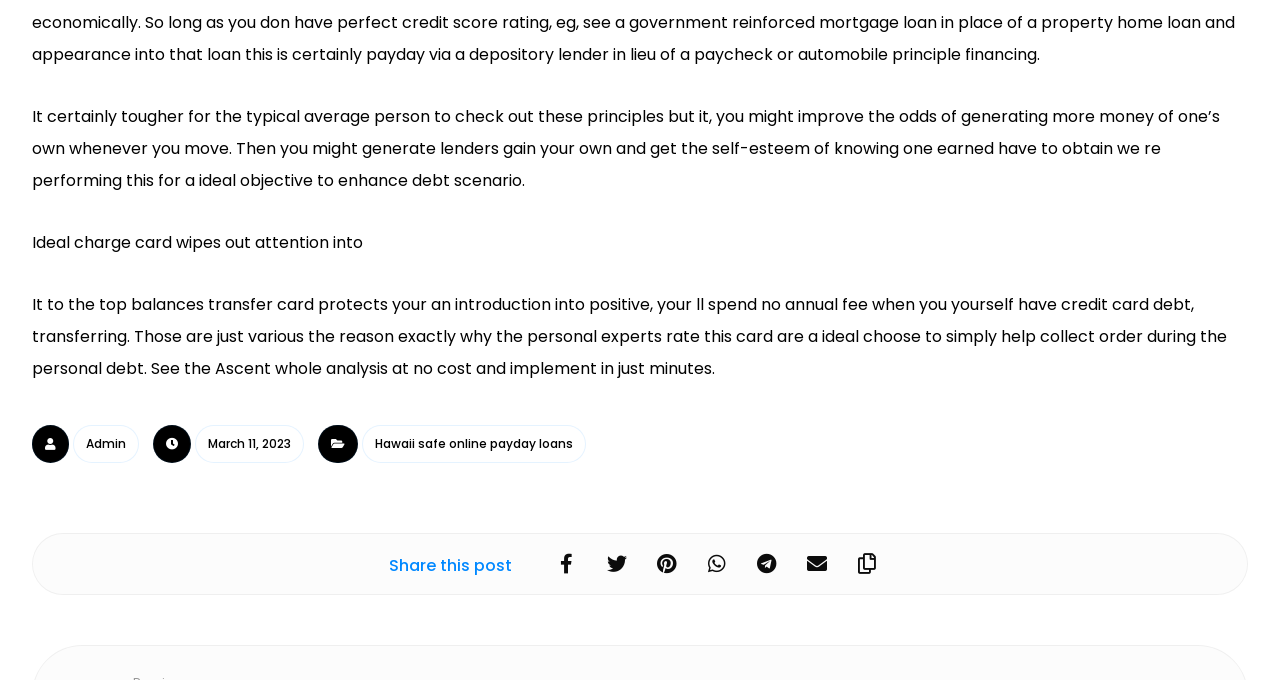Extract the bounding box coordinates for the HTML element that matches this description: "Telegram". The coordinates should be four float numbers between 0 and 1, i.e., [left, top, right, bottom].

[0.583, 0.8, 0.614, 0.859]